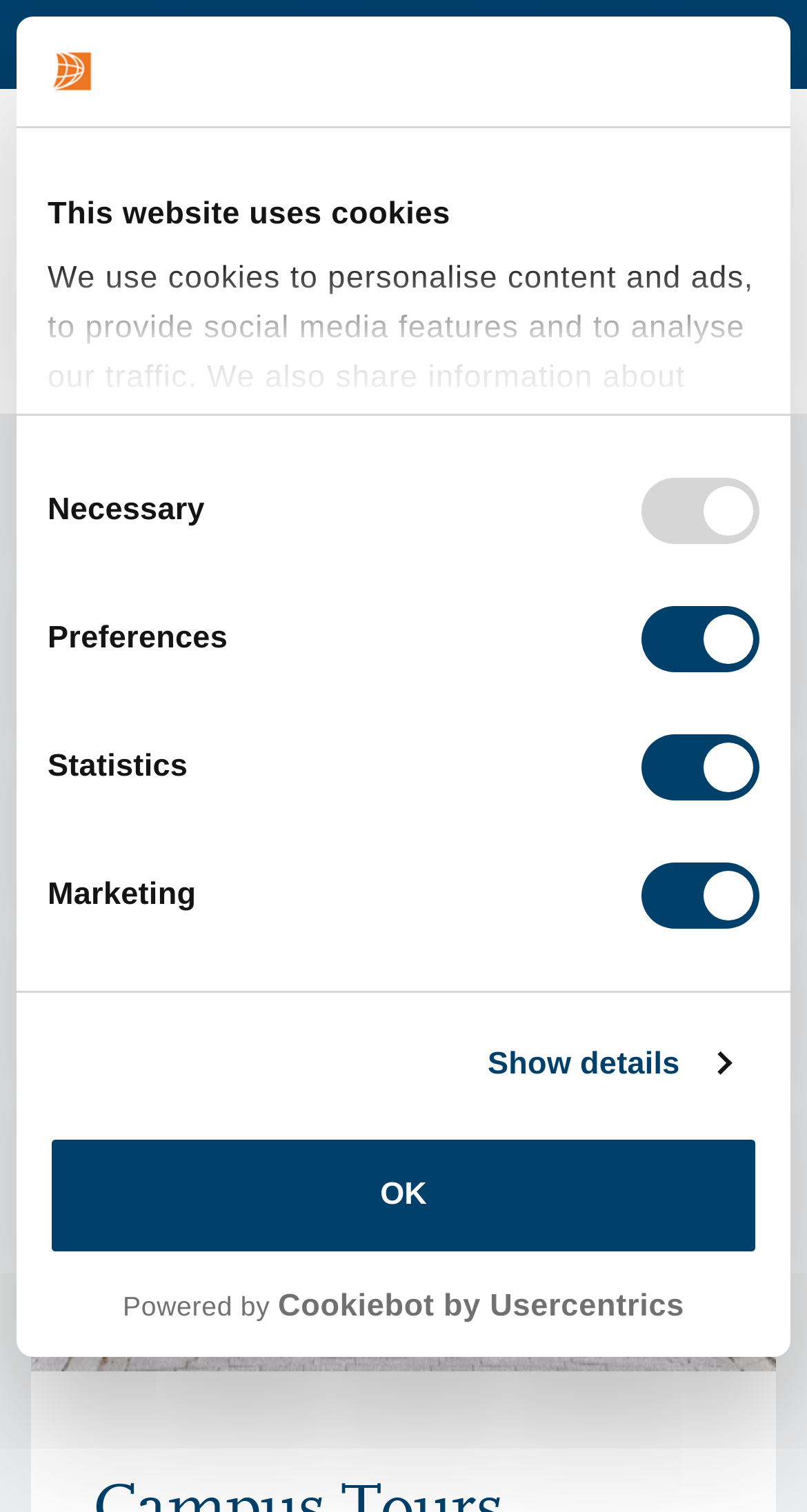Find the bounding box coordinates for the UI element whose description is: "title="Breda University of Applied Sciences"". The coordinates should be four float numbers between 0 and 1, in the format [left, top, right, bottom].

[0.038, 0.086, 0.731, 0.15]